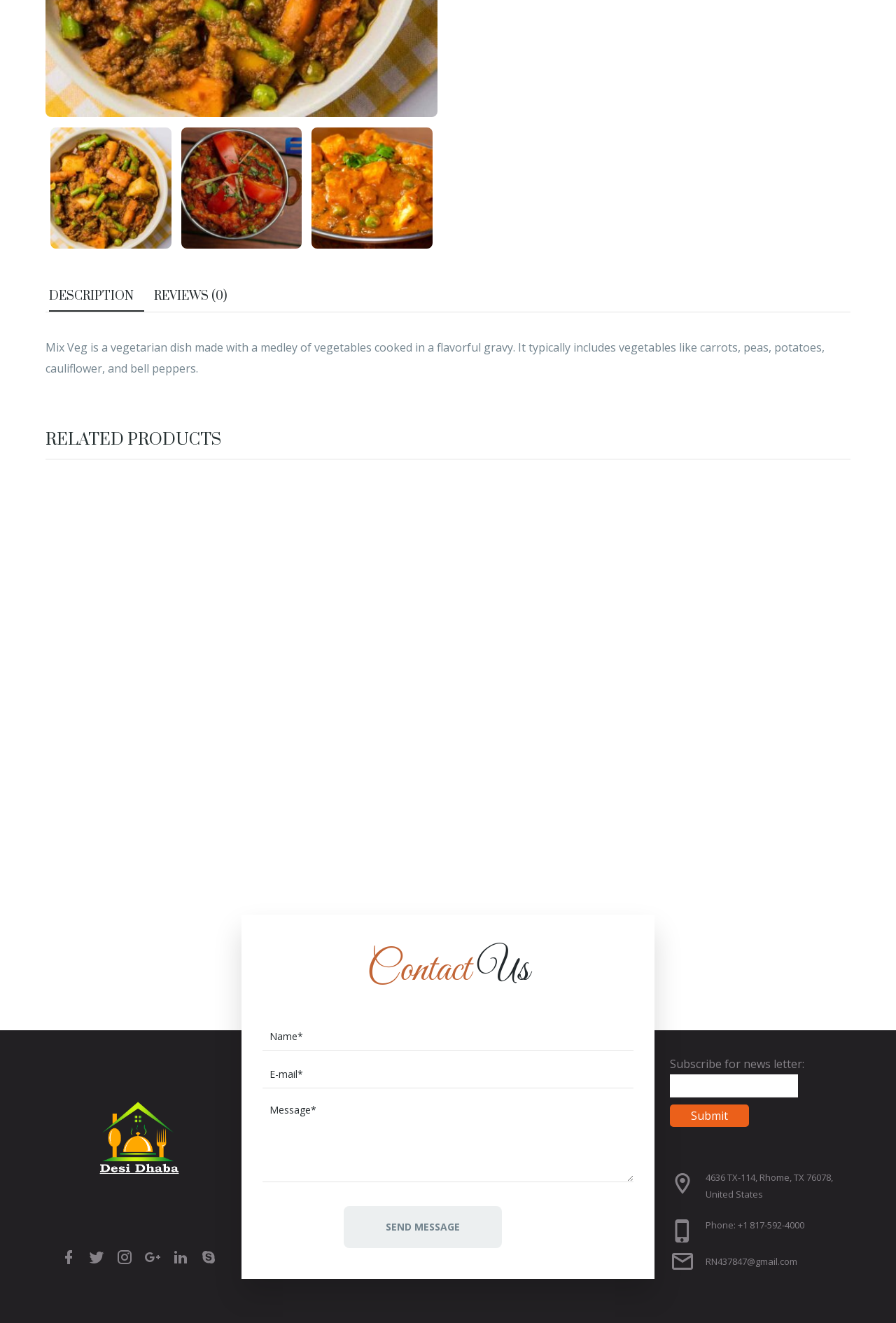What is the purpose of the form?
Give a thorough and detailed response to the question.

The form is a contact form that allows users to send a message with their name, email, and message, as indicated by the form fields and the 'Send Message' button.